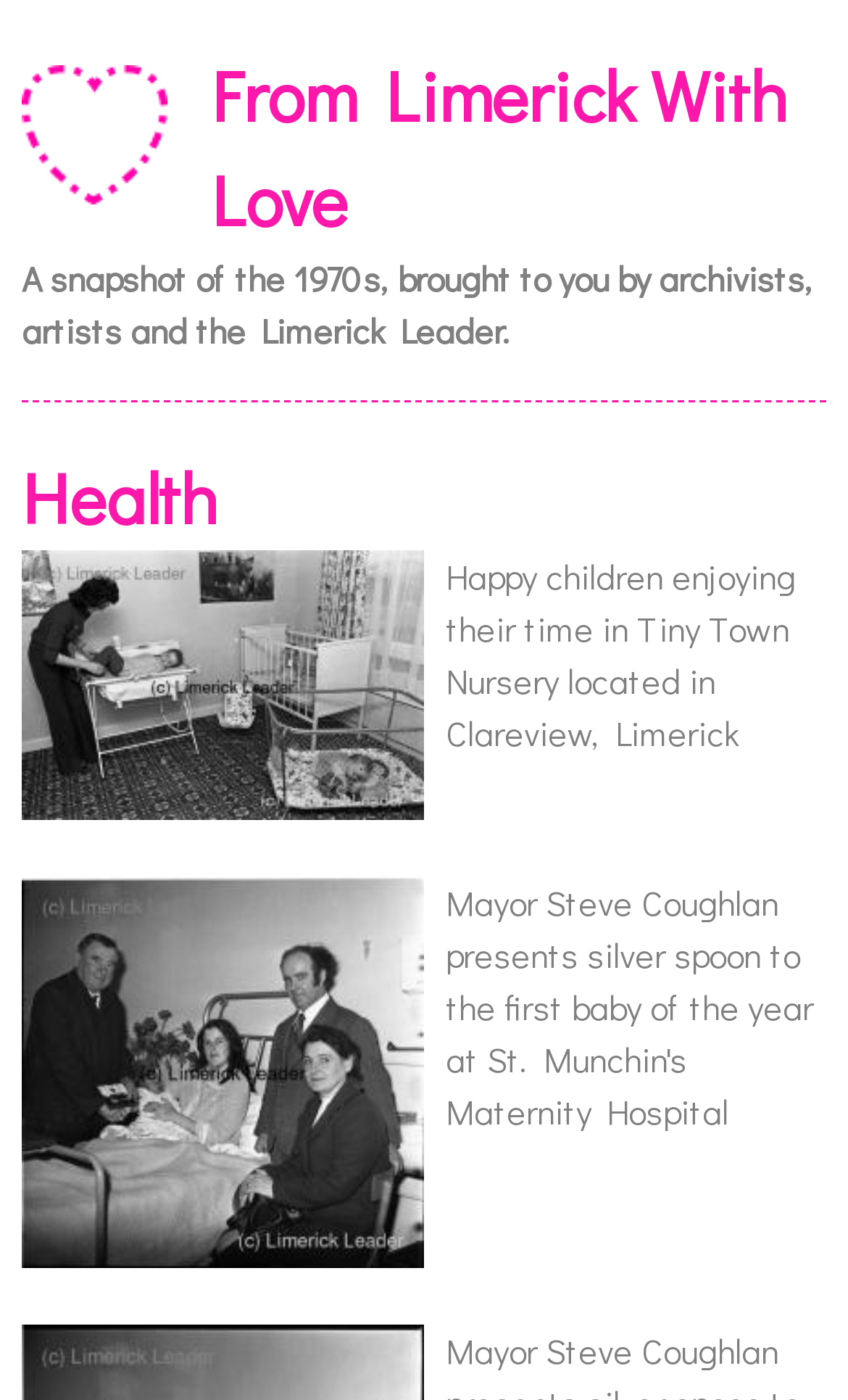Provide a one-word or brief phrase answer to the question:
Are the articles arranged in a specific order?

Yes